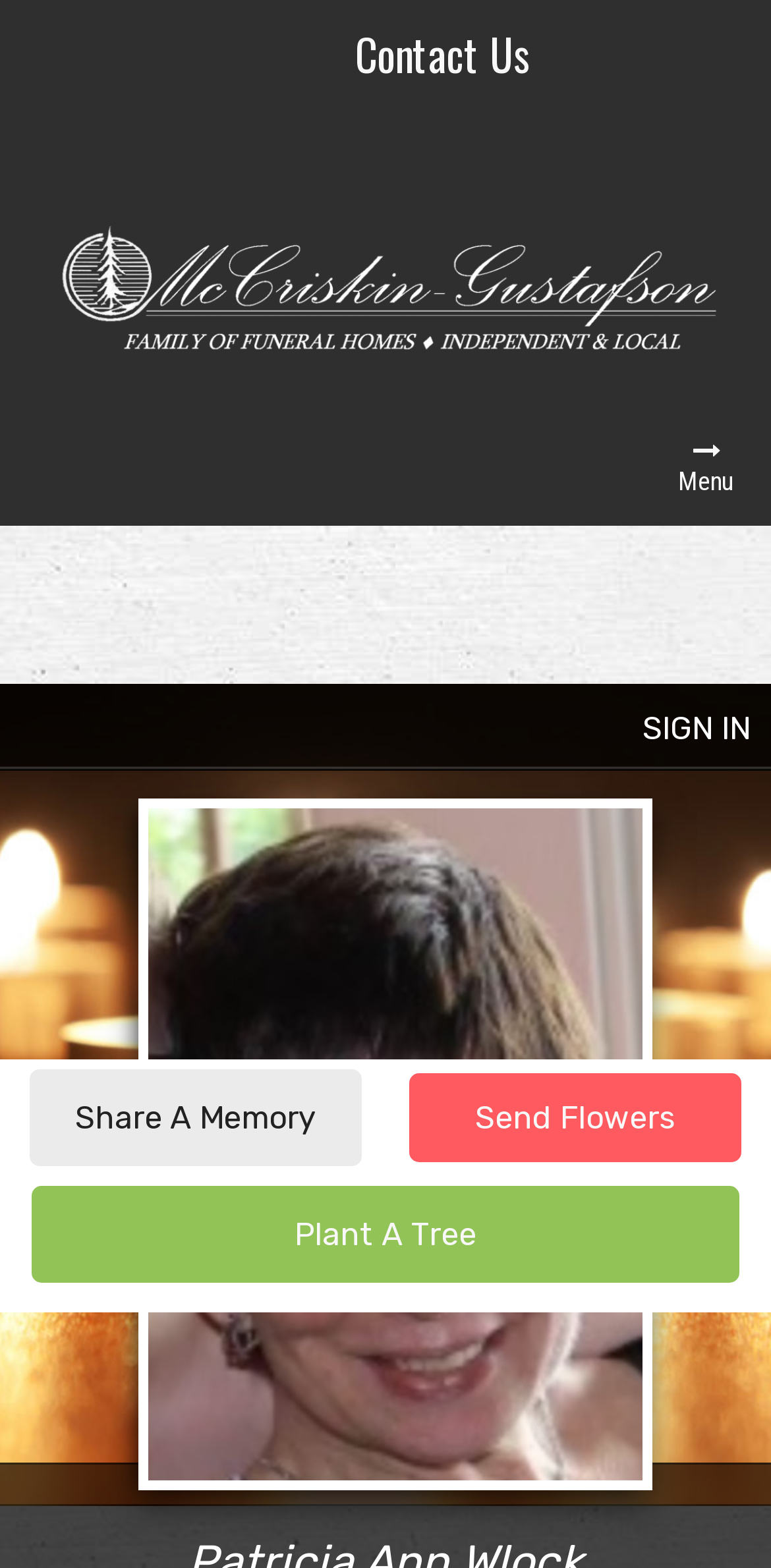Identify the bounding box for the given UI element using the description provided. Coordinates should be in the format (top-left x, top-left y, bottom-right x, bottom-right y) and must be between 0 and 1. Here is the description: Contact Us

[0.461, 0.014, 0.689, 0.054]